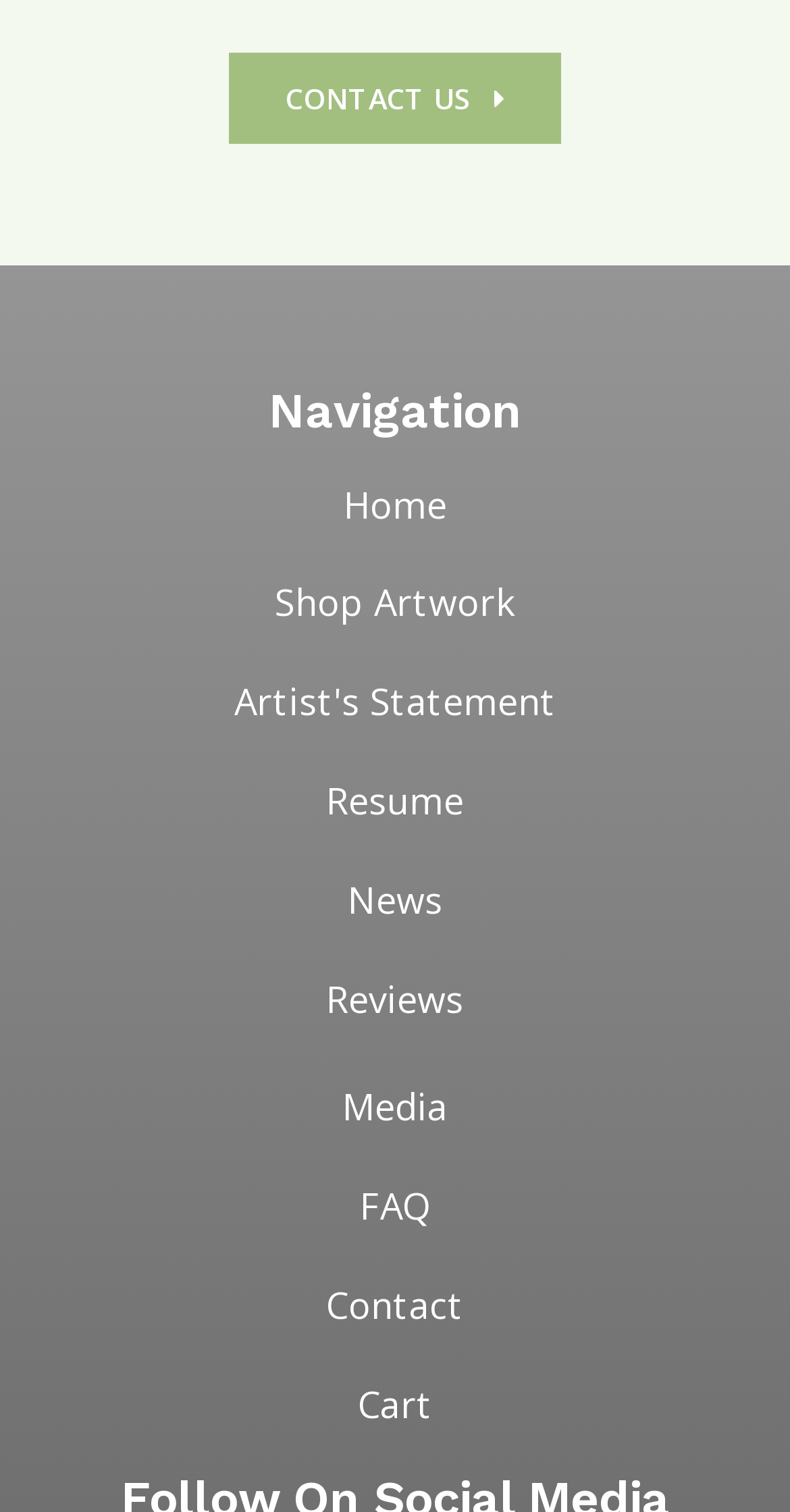Please find the bounding box coordinates of the clickable region needed to complete the following instruction: "Click on the link to read about Alphawave Semi Elevates Chiplet-Powered Silicon Platforms for AI Compute through Arm Total Design". The bounding box coordinates must consist of four float numbers between 0 and 1, i.e., [left, top, right, bottom].

None